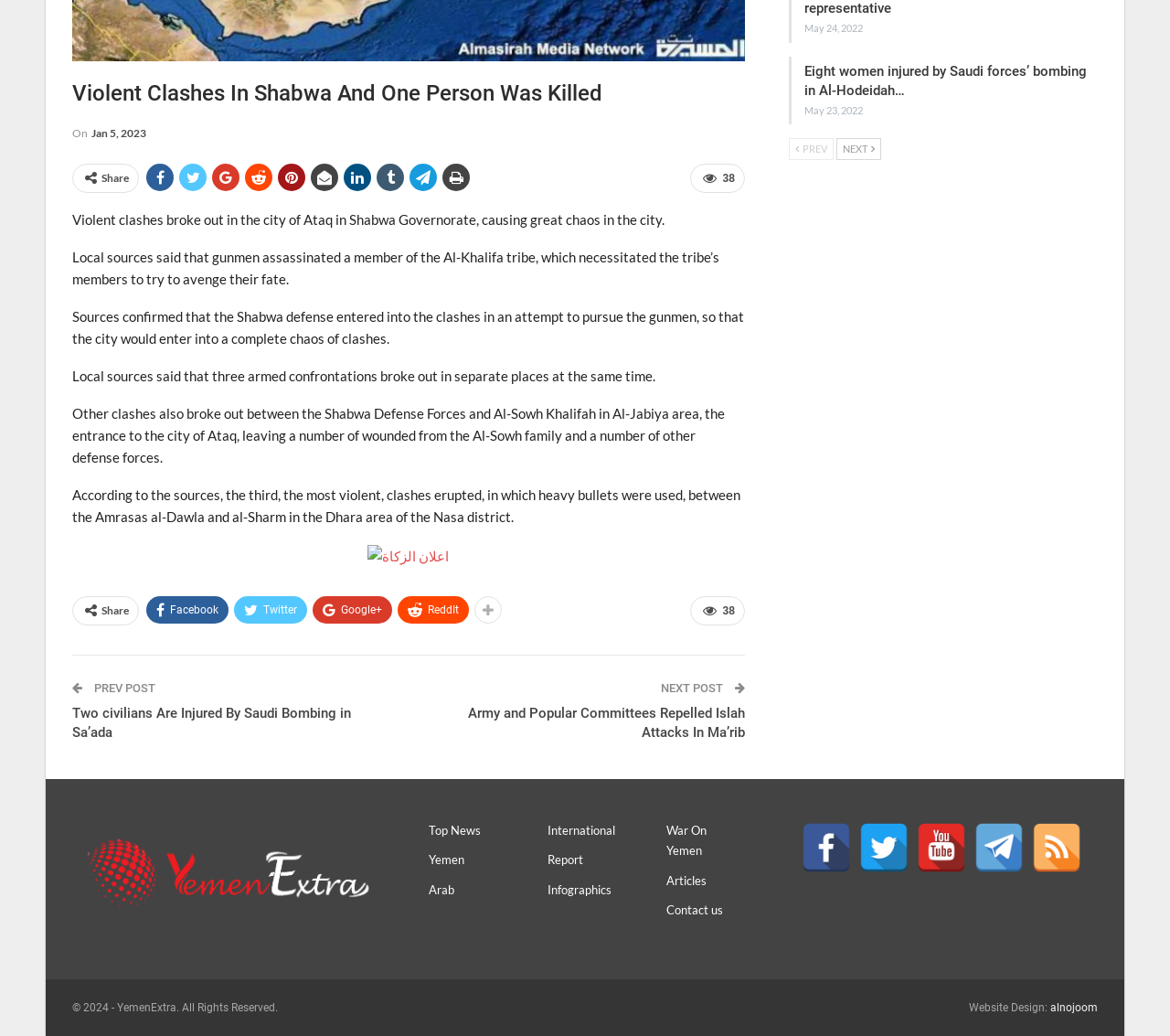Based on the element description, predict the bounding box coordinates (top-left x, top-left y, bottom-right x, bottom-right y) for the UI element in the screenshot: More

None